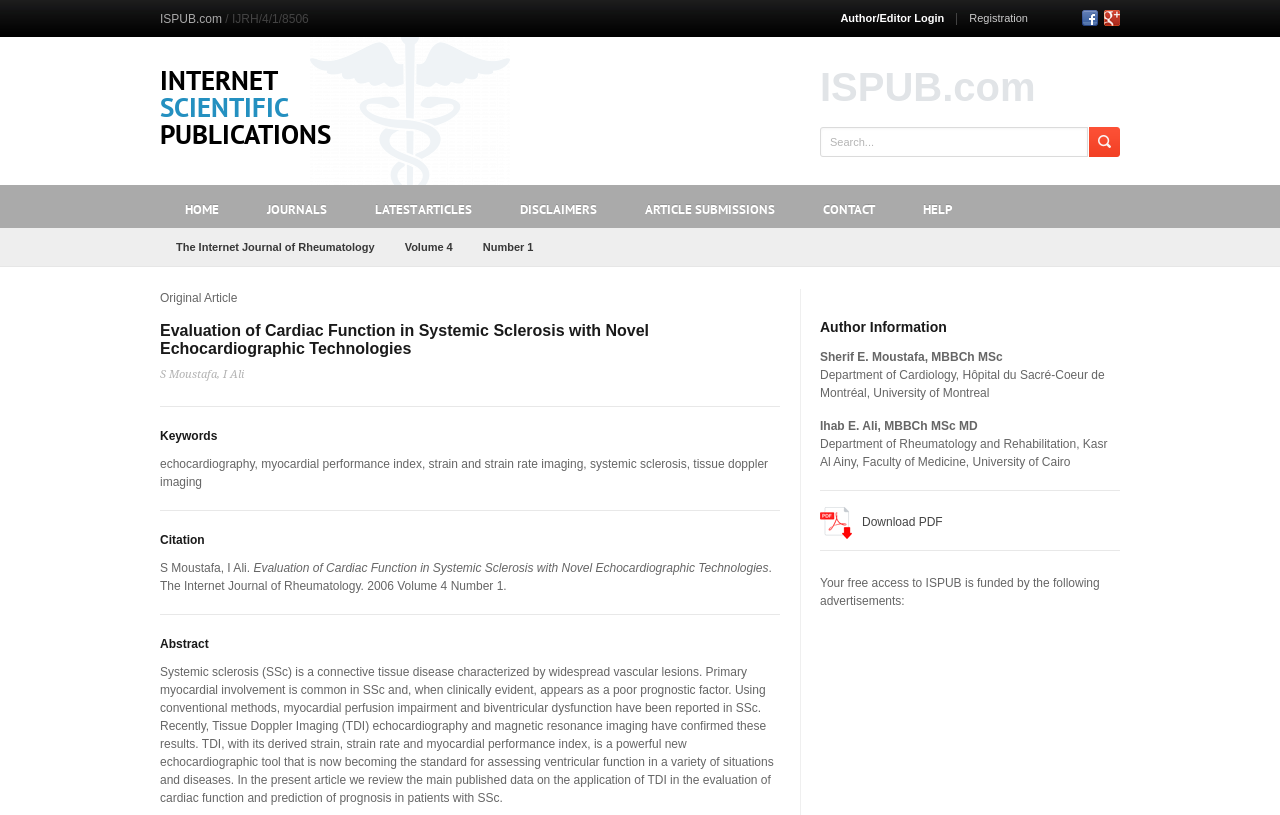Locate the bounding box coordinates of the area you need to click to fulfill this instruction: 'Download article in PDF'. The coordinates must be in the form of four float numbers ranging from 0 to 1: [left, top, right, bottom].

[0.641, 0.622, 0.736, 0.661]